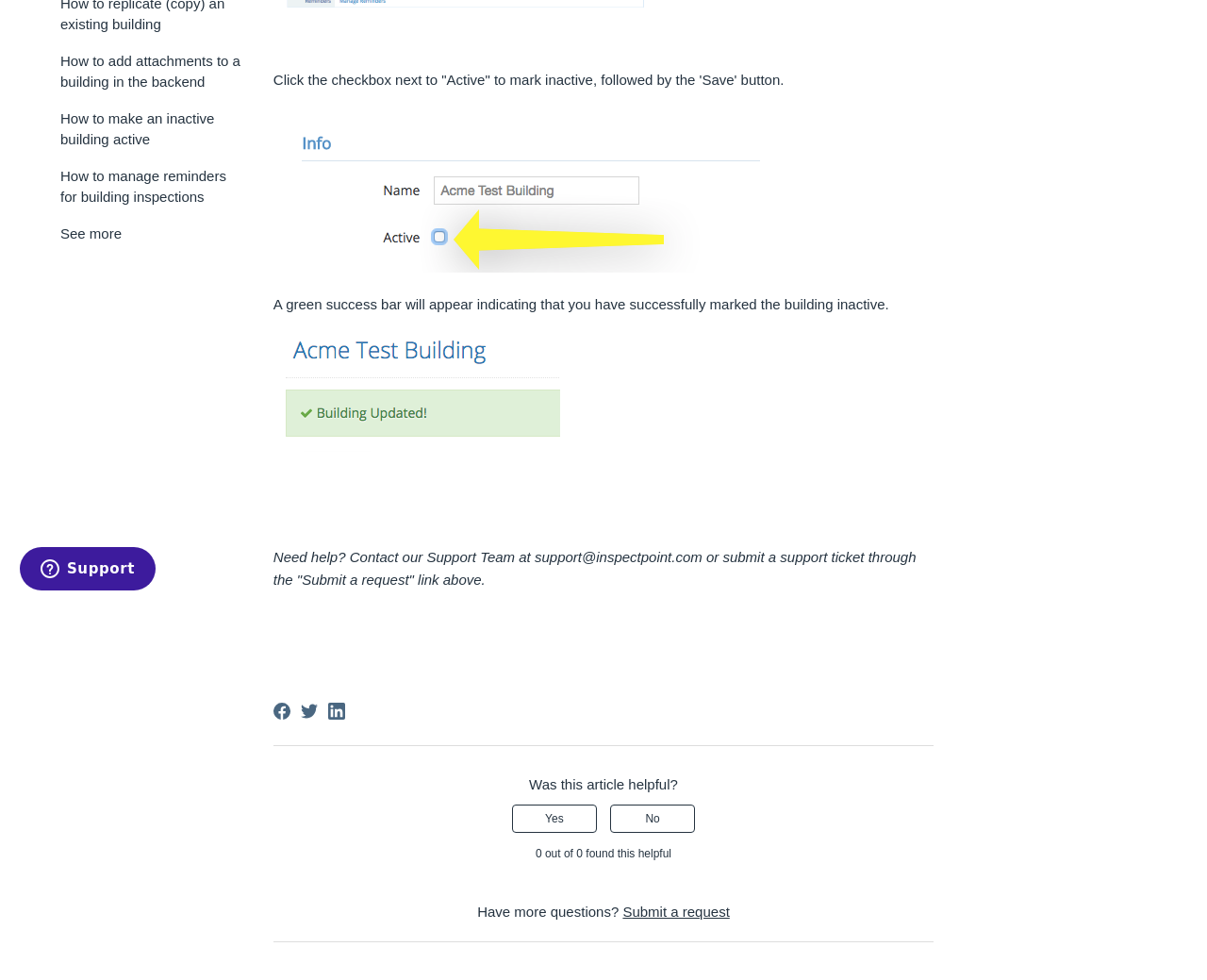From the screenshot, find the bounding box of the UI element matching this description: "Submit a request". Supply the bounding box coordinates in the form [left, top, right, bottom], each a float between 0 and 1.

[0.516, 0.922, 0.605, 0.938]